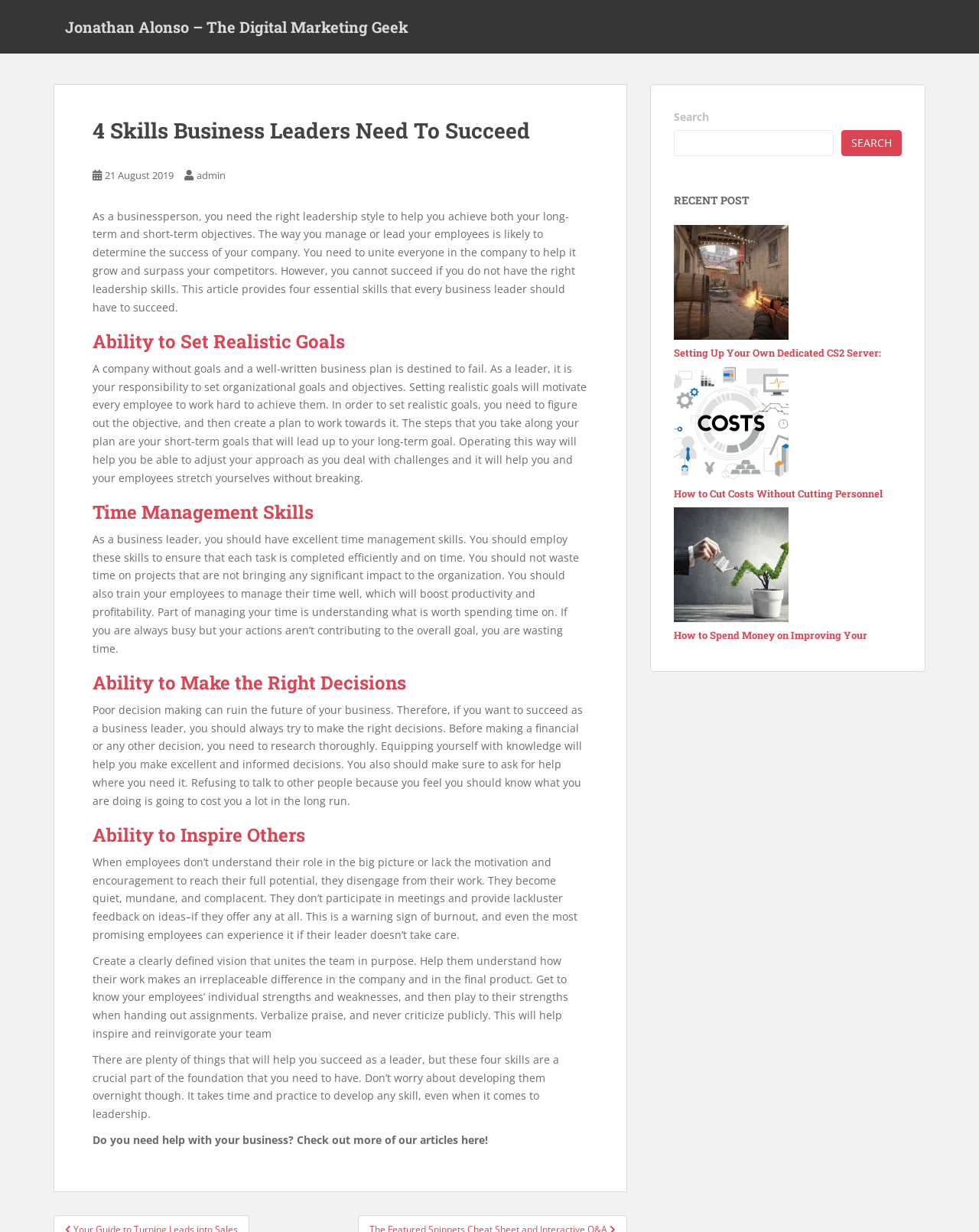What is the author's advice for inspiring employees?
Based on the screenshot, give a detailed explanation to answer the question.

The author suggests that creating a clearly defined vision that unites the team in purpose, helping them understand how their work makes a difference, and verbalizing praise can inspire and reinvigorate employees.